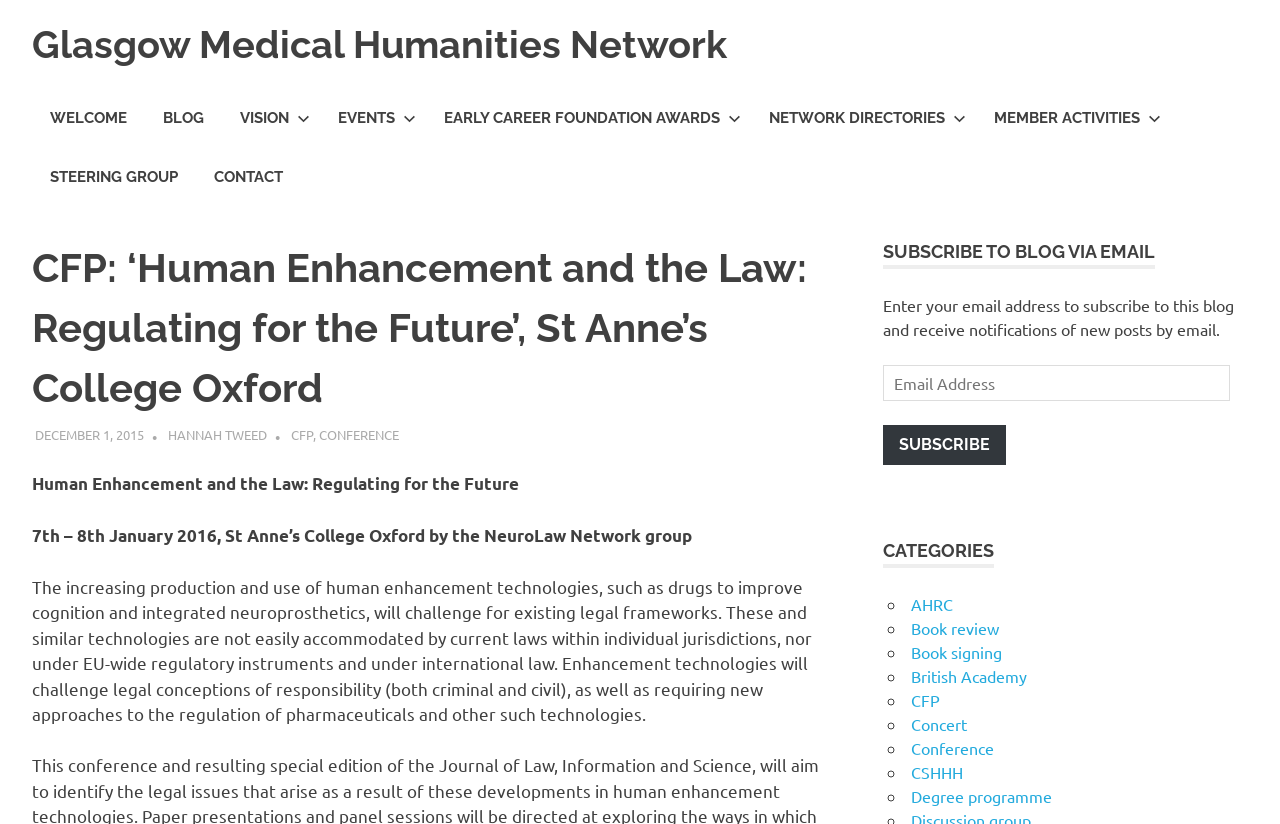Provide an in-depth caption for the webpage.

This webpage appears to be a blog post from the Glasgow Medical Humanities Network. At the top of the page, there is a navigation menu with 9 links: "WELCOME", "BLOG", "VISION", "EVENTS", "EARLY CAREER FOUNDATION AWARDS", "NETWORK DIRECTORIES", "MEMBER ACTIVITIES", "STEERING GROUP", and "CONTACT". 

Below the navigation menu, there is a header section with a title "CFP: ‘Human Enhancement and the Law: Regulating for the Future’, St Anne’s College Oxford" and a link to "Glasgow Medical Humanities Network". 

The main content of the page is a blog post about a conference on human enhancement and the law, which will take place on January 7-8, 2016, at St Anne’s College Oxford. The post includes a brief description of the conference and its focus on the legal challenges posed by human enhancement technologies. 

On the right side of the page, there are several sections. One section allows users to subscribe to the blog via email, with a text box to enter an email address and a "SUBSCRIBE" button. Below this section, there is a list of categories, including "AHRC", "Book review", "Book signing", "British Academy", "CFP", "Concert", "Conference", "CSHHH", and "Degree programme", each with a bullet point marker.